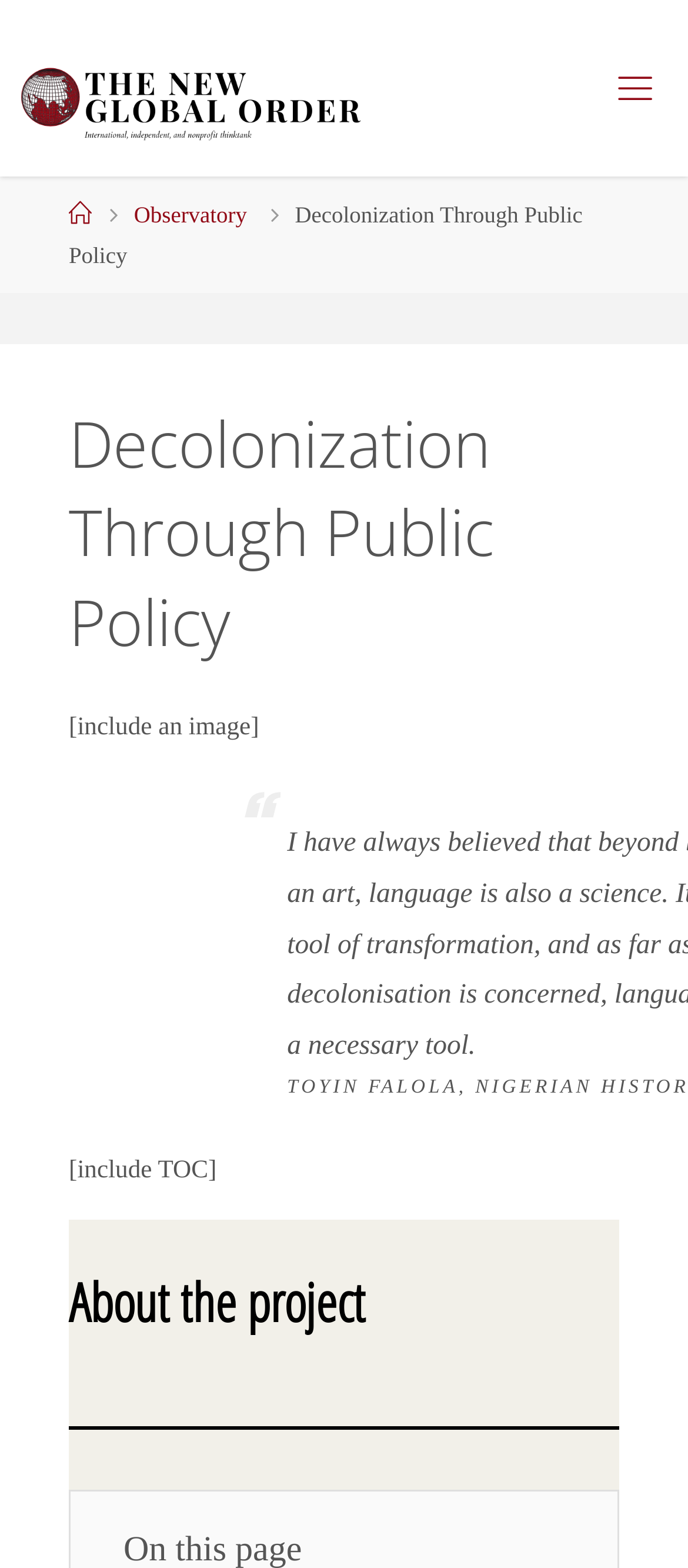Determine the bounding box coordinates in the format (top-left x, top-left y, bottom-right x, bottom-right y). Ensure all values are floating point numbers between 0 and 1. Identify the bounding box of the UI element described by: title="The New Global Order"

[0.02, 0.047, 0.53, 0.065]